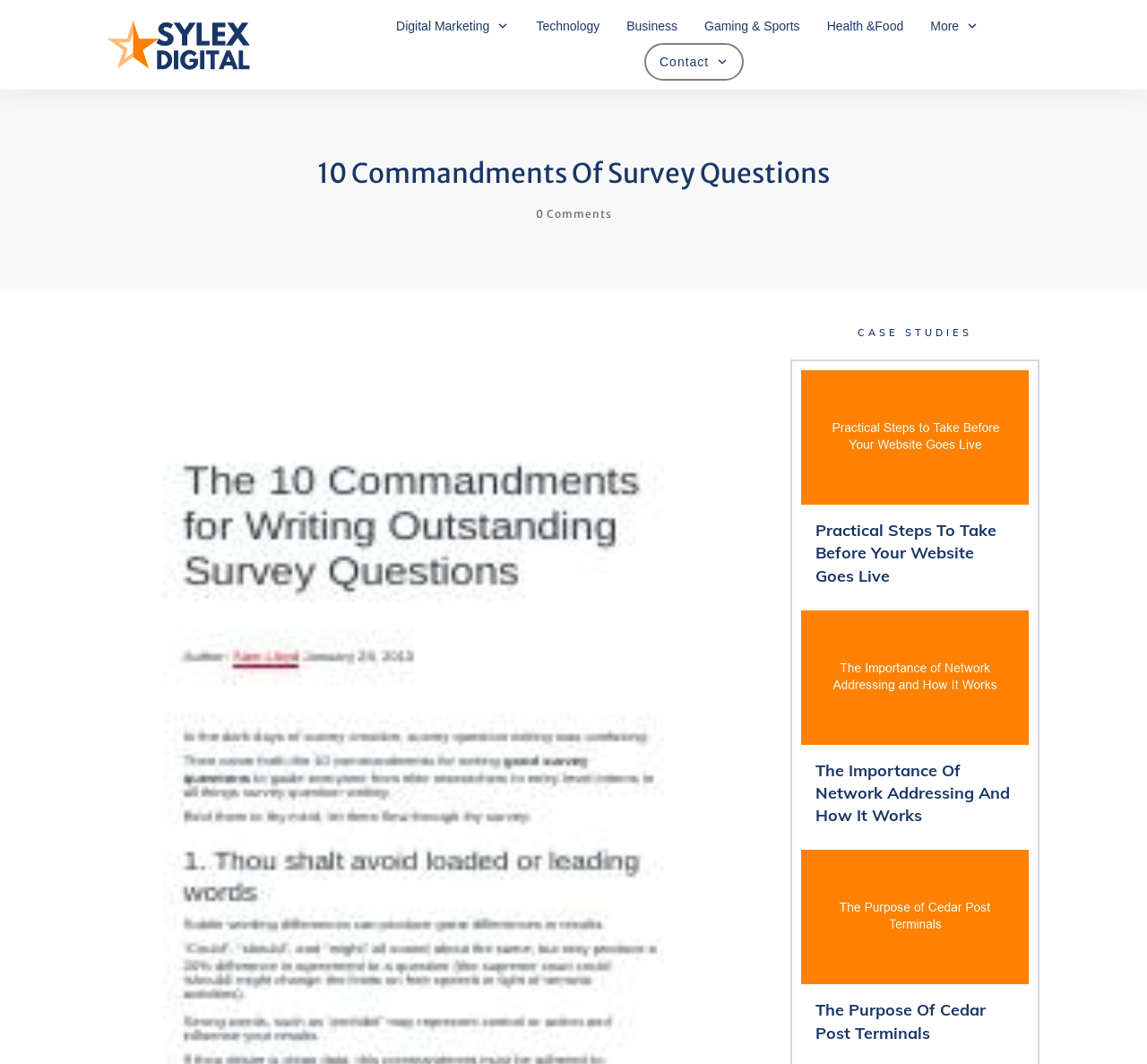Determine the bounding box coordinates for the region that must be clicked to execute the following instruction: "Visit the 'Contact' page".

[0.575, 0.046, 0.635, 0.07]